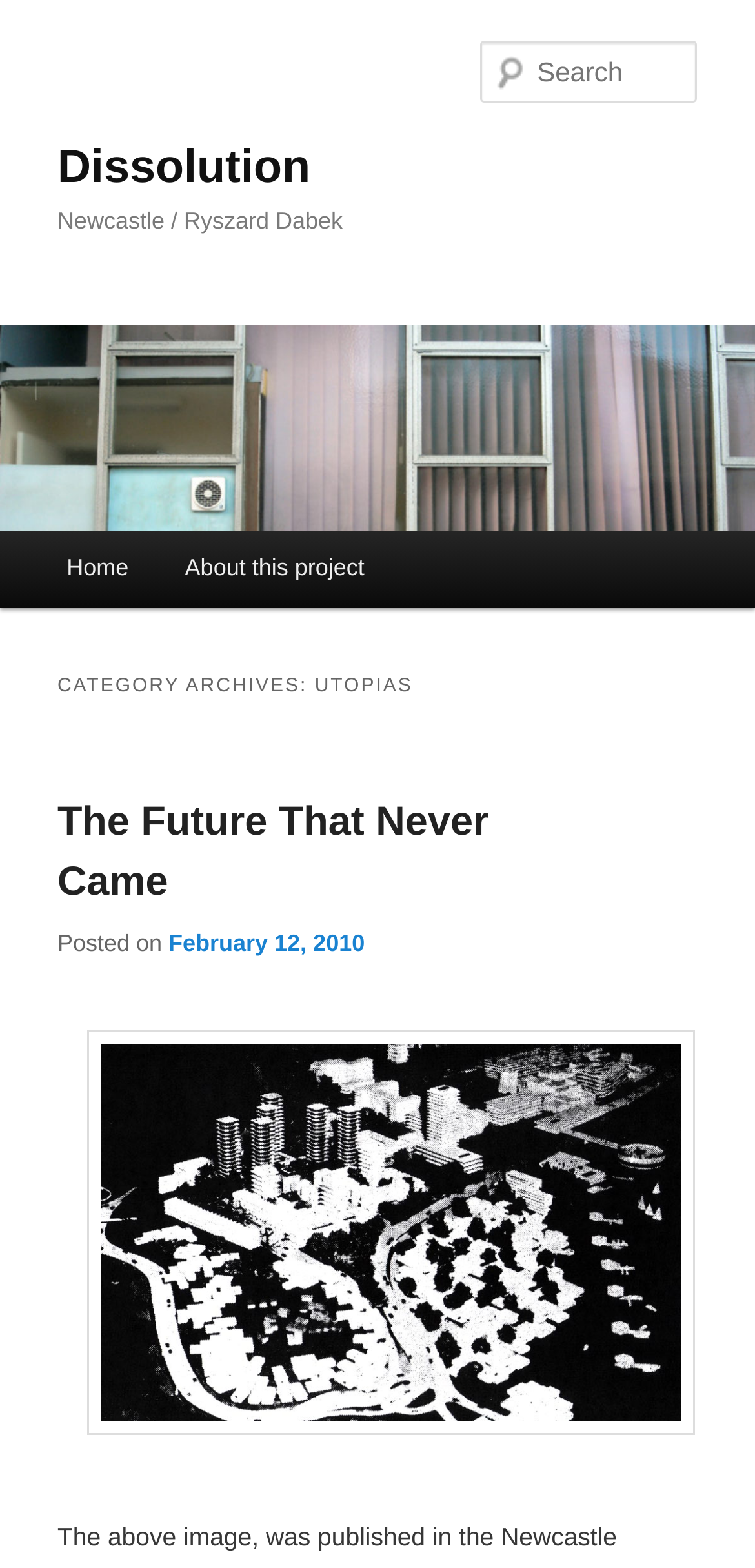Can you specify the bounding box coordinates of the area that needs to be clicked to fulfill the following instruction: "go to Dissolution page"?

[0.076, 0.09, 0.411, 0.123]